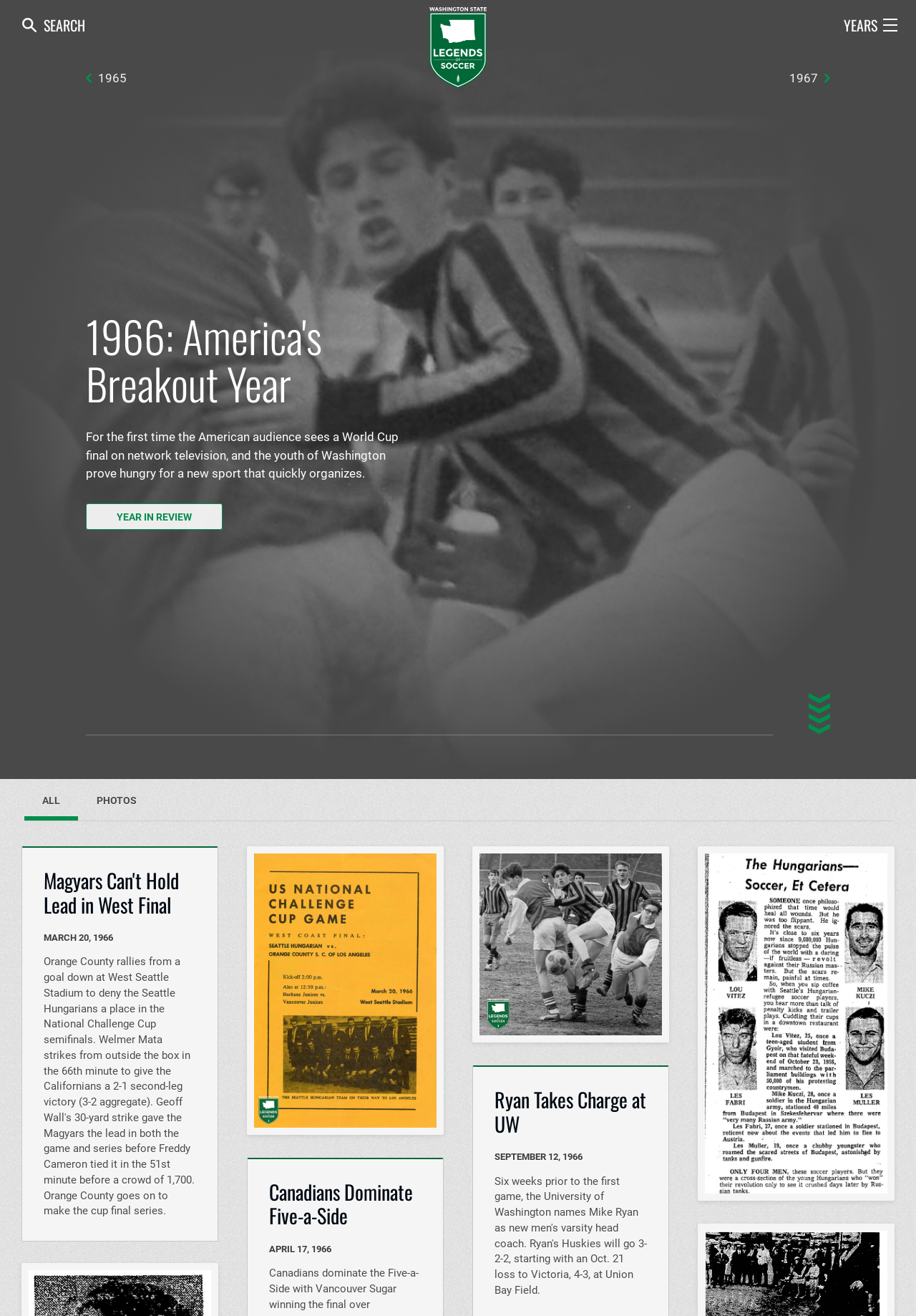Show the bounding box coordinates for the element that needs to be clicked to execute the following instruction: "View photo from Bellevue and Tacoma meet in Washington Youth Soccer action". Provide the coordinates in the form of four float numbers between 0 and 1, i.e., [left, top, right, bottom].

[0.516, 0.643, 0.73, 0.792]